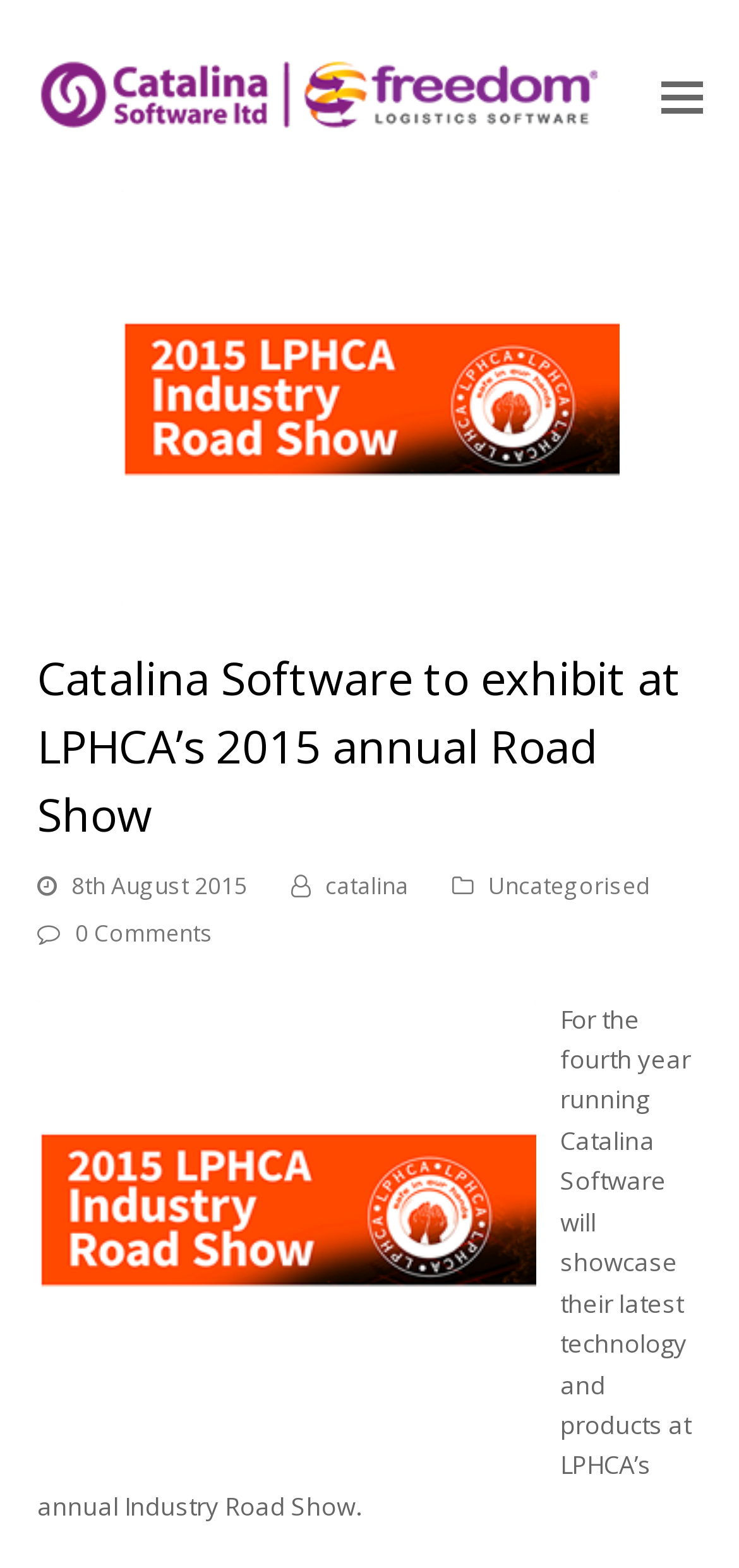Locate the bounding box coordinates for the element described below: "Open Mobile Menu". The coordinates must be four float values between 0 and 1, formatted as [left, top, right, bottom].

[0.894, 0.042, 0.95, 0.079]